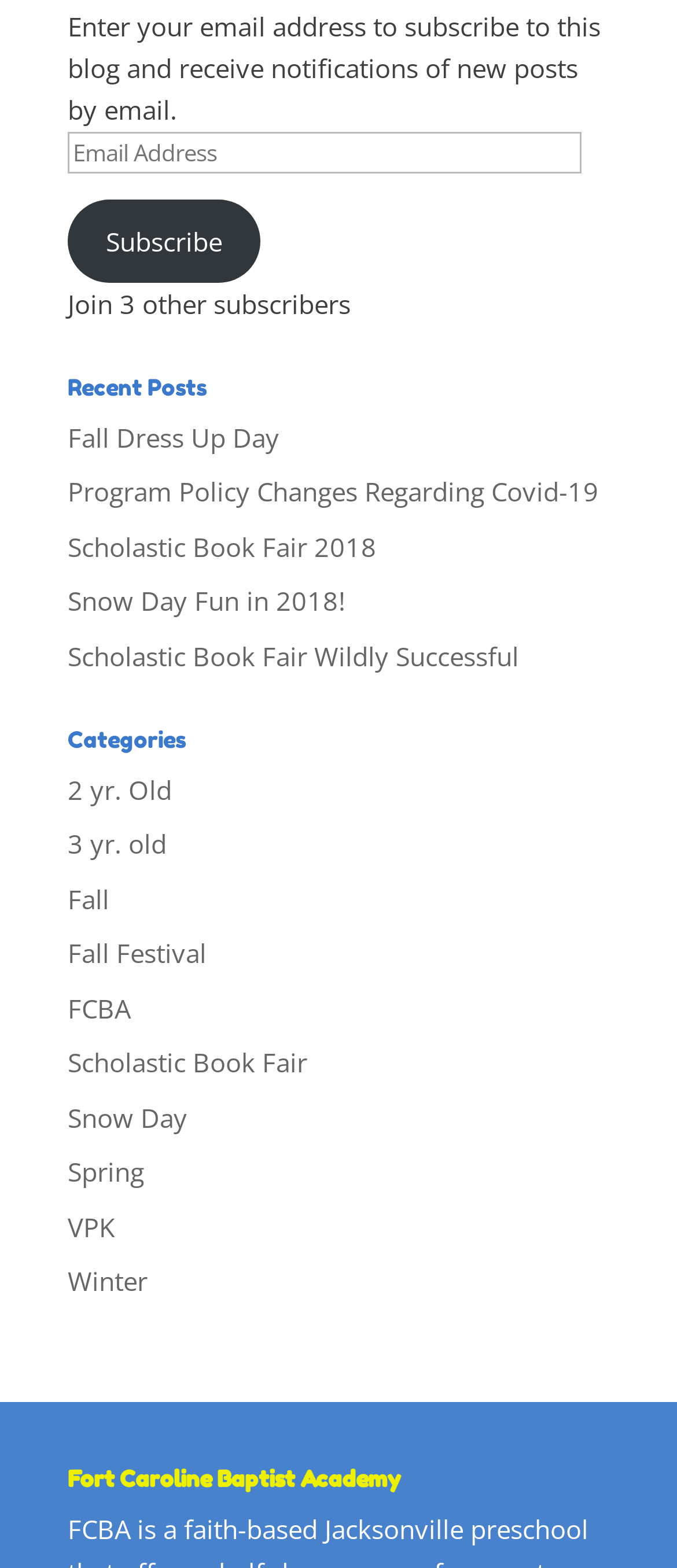Identify the bounding box coordinates for the element that needs to be clicked to fulfill this instruction: "Learn about Fort Caroline Baptist Academy". Provide the coordinates in the format of four float numbers between 0 and 1: [left, top, right, bottom].

[0.1, 0.936, 0.9, 0.961]